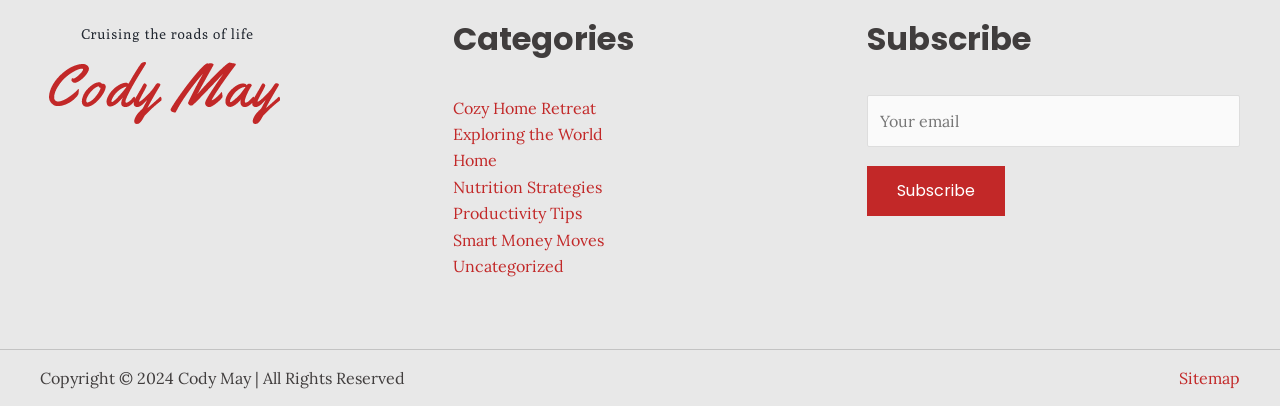Given the content of the image, can you provide a detailed answer to the question?
What is the last link at the bottom of the webpage?

The last link at the bottom of the webpage is located at the bottom right corner, and it is a link with the text 'Sitemap', which suggests that it leads to a page with a sitemap of the website.